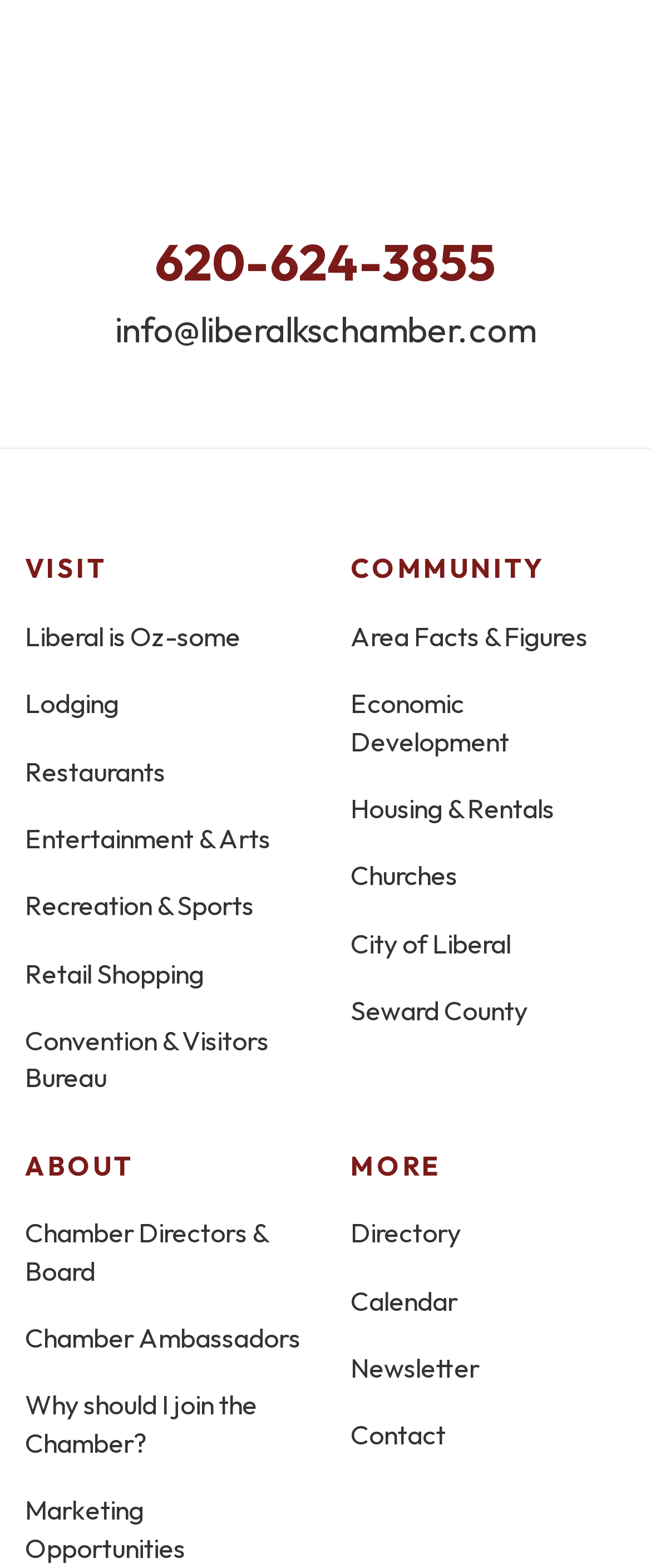Please find the bounding box coordinates of the element's region to be clicked to carry out this instruction: "Click on the link to learn more about fasting".

None